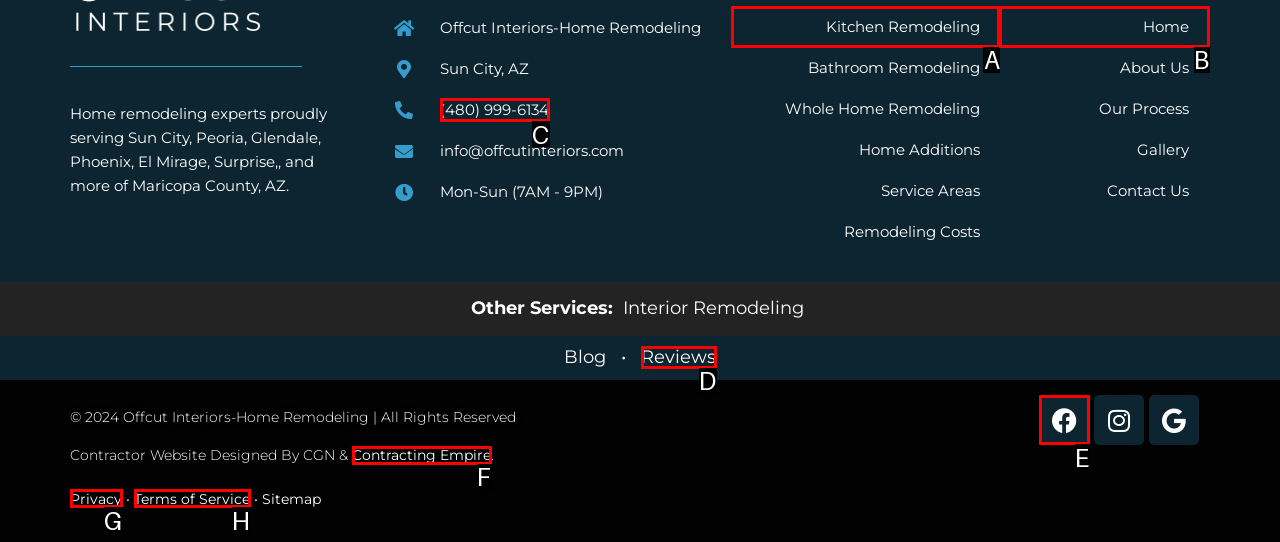Identify the HTML element to select in order to accomplish the following task: Check Facebook page
Reply with the letter of the chosen option from the given choices directly.

E